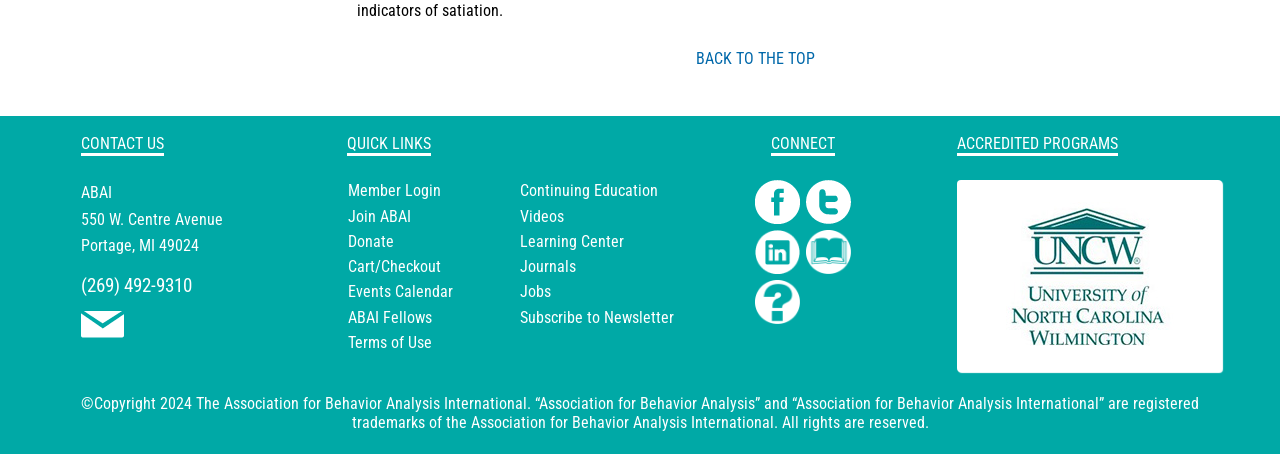Could you please study the image and provide a detailed answer to the question:
What social media platforms are available?

The social media platforms available are Facebook, Twitter, and LinkedIn, which can be found in the image elements with the coordinates [0.59, 0.397, 0.625, 0.494], [0.63, 0.397, 0.665, 0.494], and [0.59, 0.507, 0.625, 0.604] respectively.